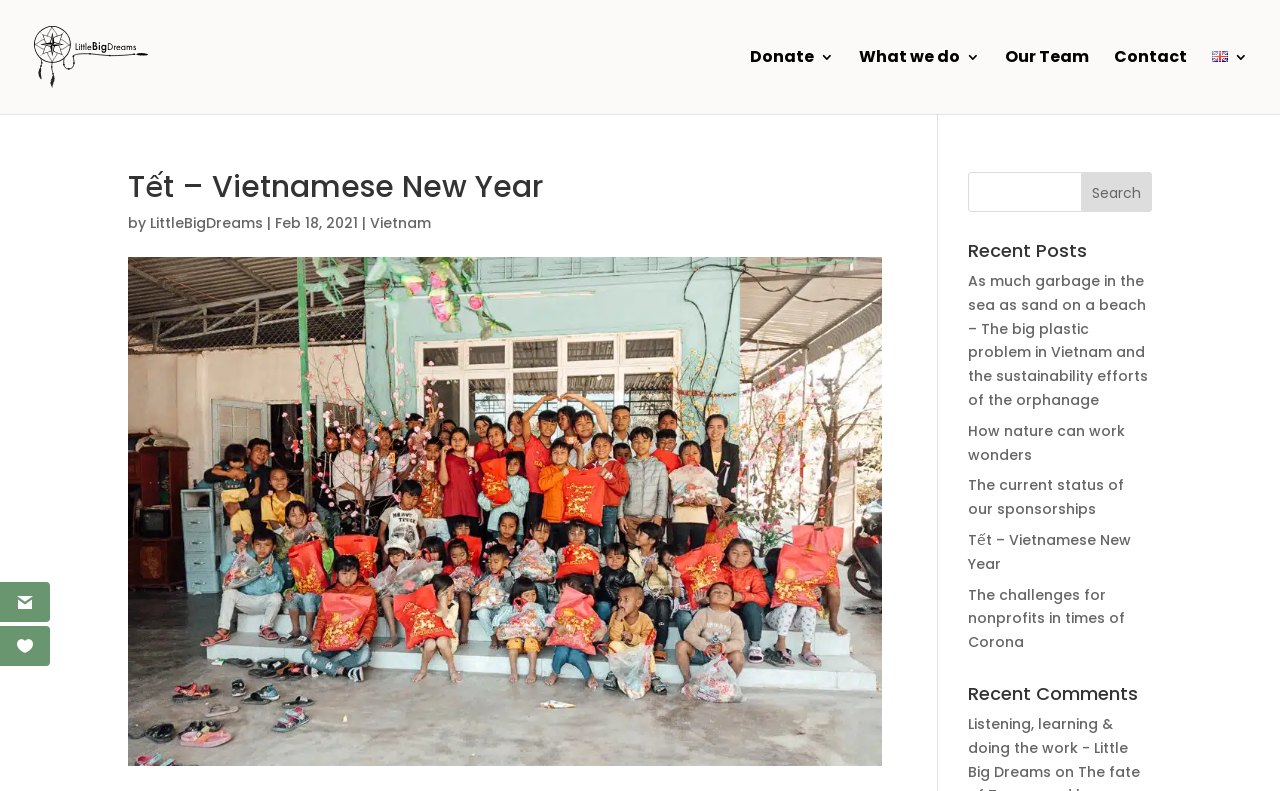Please specify the bounding box coordinates of the region to click in order to perform the following instruction: "Visit the 'What we do' page".

[0.671, 0.063, 0.766, 0.144]